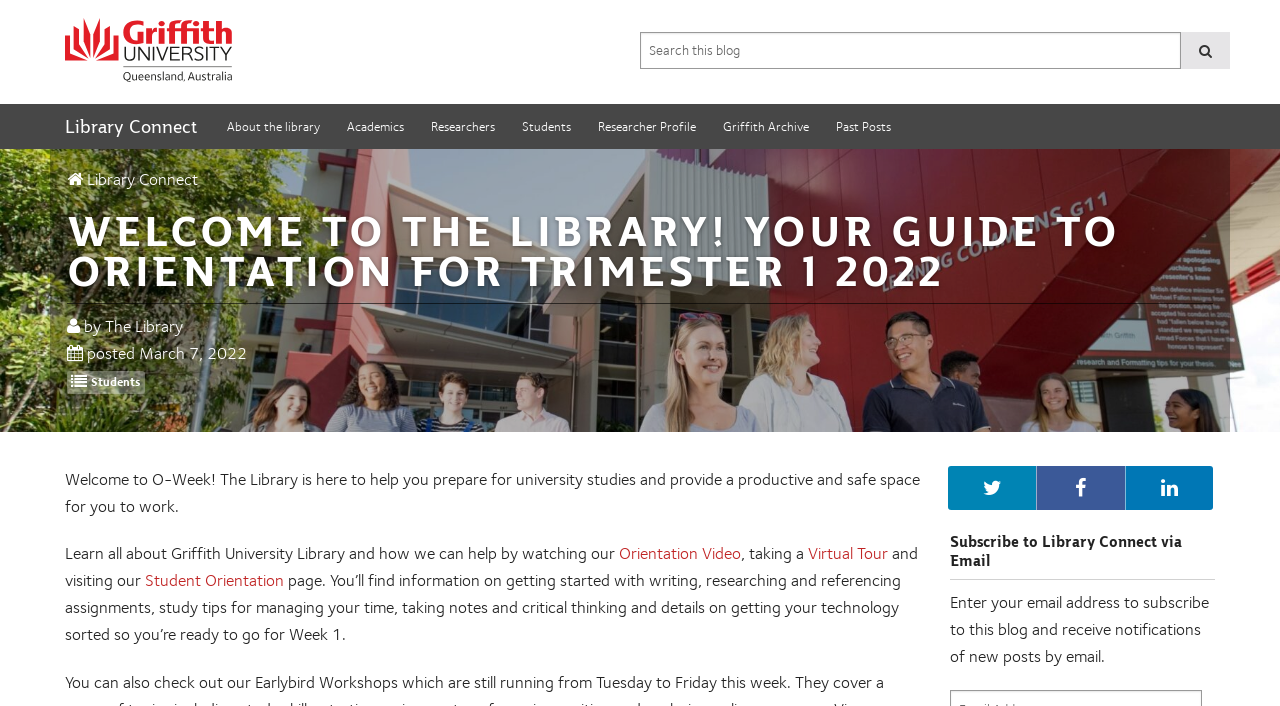Determine the bounding box coordinates of the clickable region to carry out the instruction: "Read about the library".

[0.039, 0.148, 0.166, 0.211]